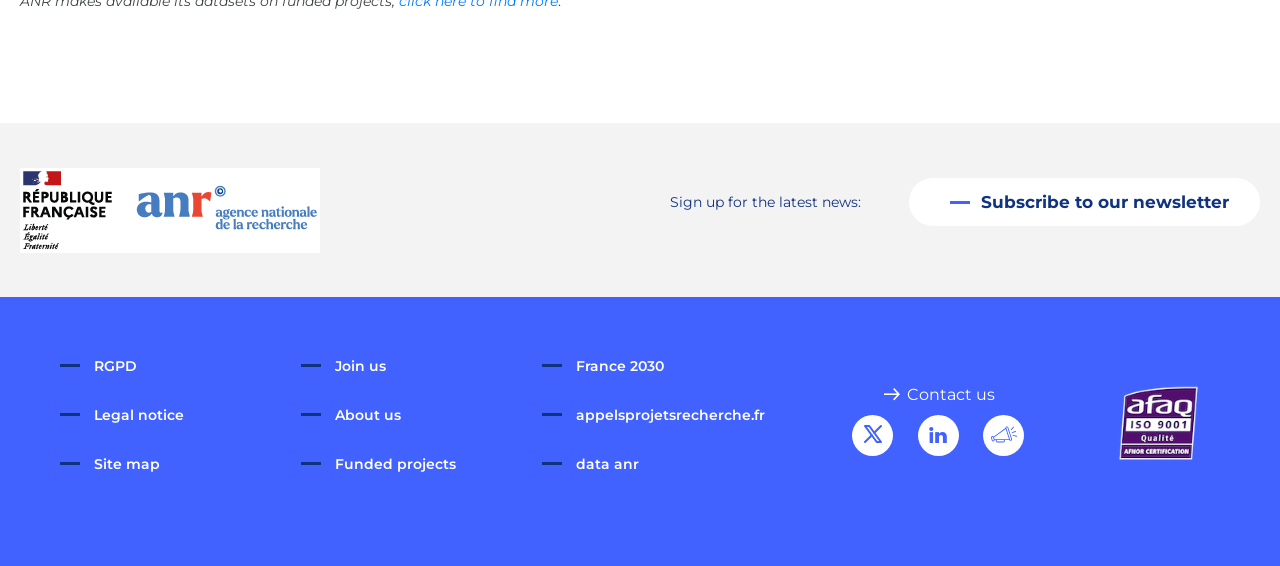Please analyze the image and provide a thorough answer to the question:
What is the purpose of the image at the top left corner?

The image at the top left corner has an OCR text 'Back to Home', indicating that it is a navigation button to go back to the home page.